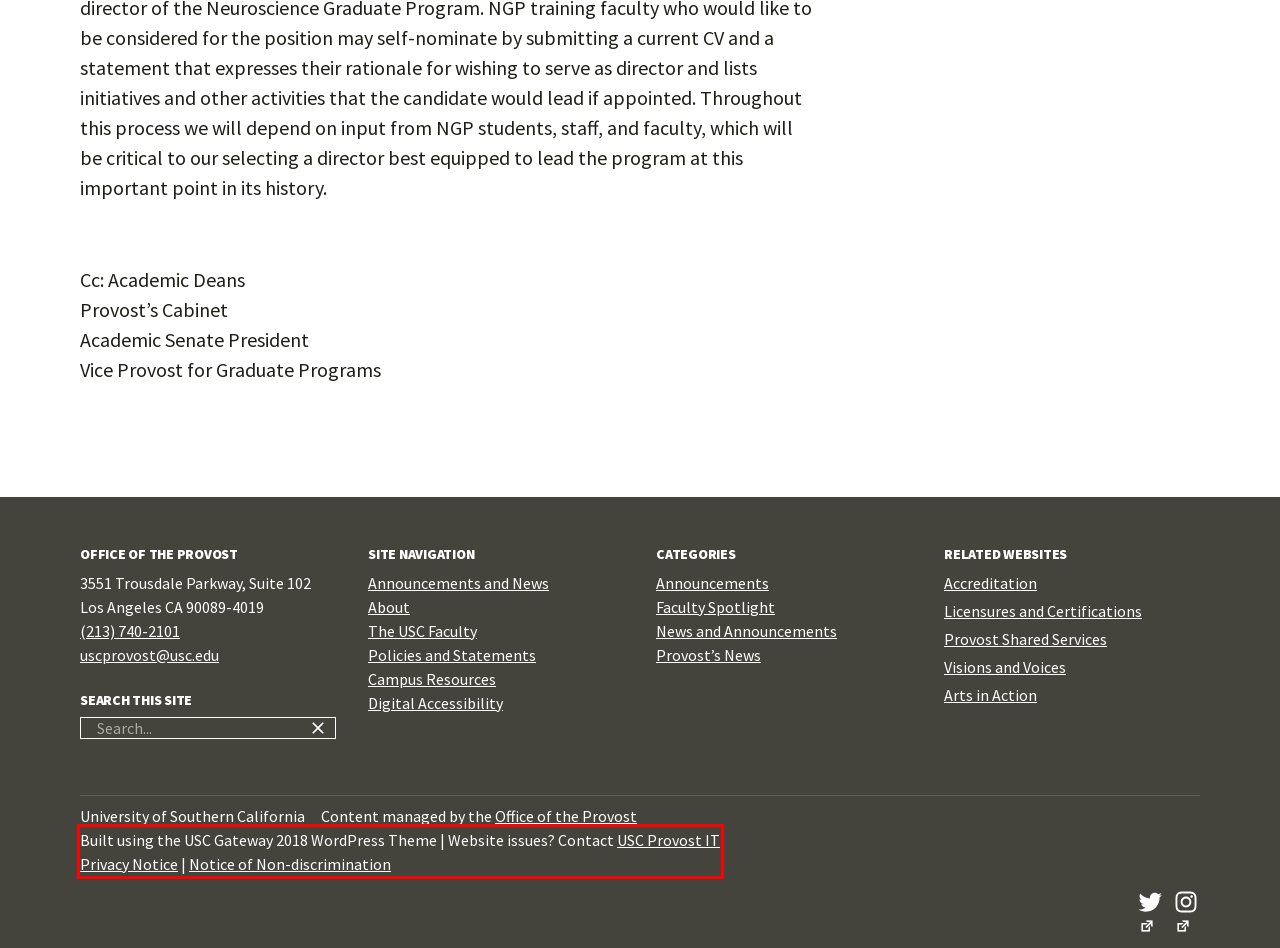Identify the red bounding box in the webpage screenshot and perform OCR to generate the text content enclosed.

Built using the USC Gateway 2018 WordPress Theme | Website issues? Contact USC Provost IT Privacy Notice | Notice of Non-discrimination